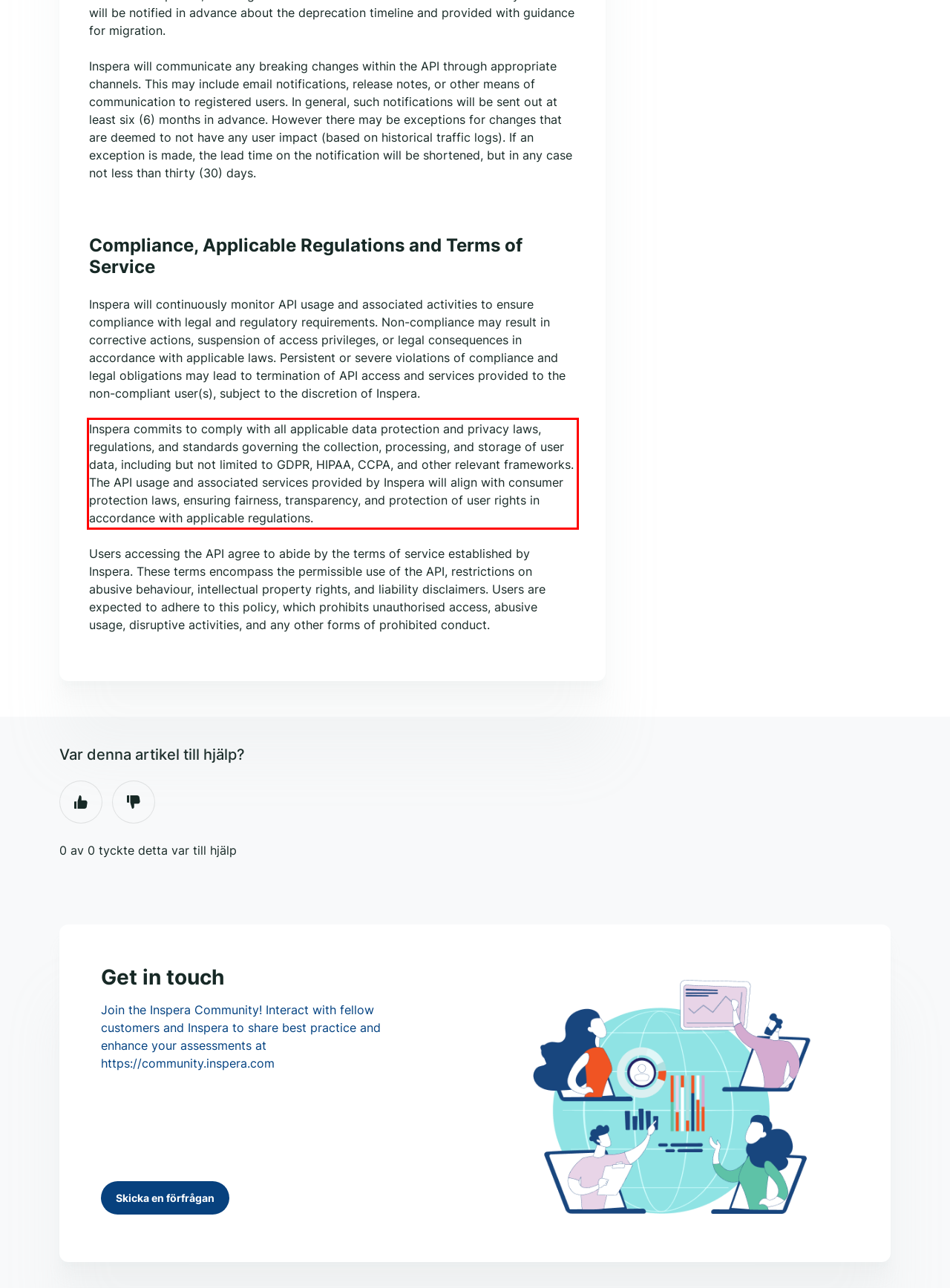There is a UI element on the webpage screenshot marked by a red bounding box. Extract and generate the text content from within this red box.

Inspera commits to comply with all applicable data protection and privacy laws, regulations, and standards governing the collection, processing, and storage of user data, including but not limited to GDPR, HIPAA, CCPA, and other relevant frameworks. The API usage and associated services provided by Inspera will align with consumer protection laws, ensuring fairness, transparency, and protection of user rights in accordance with applicable regulations.